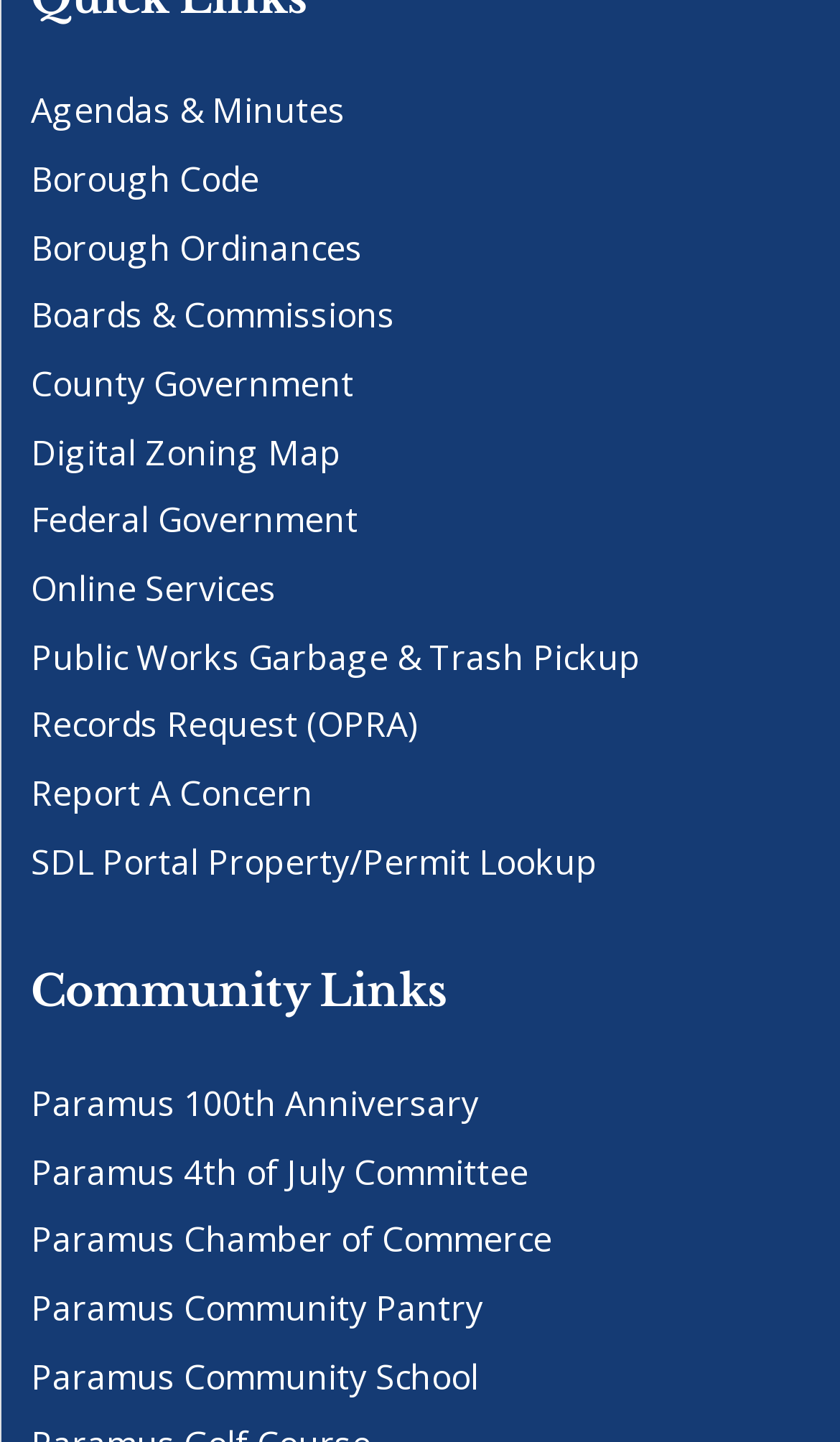Please answer the following question using a single word or phrase: 
How many links have 'Paramus' in their text?

5